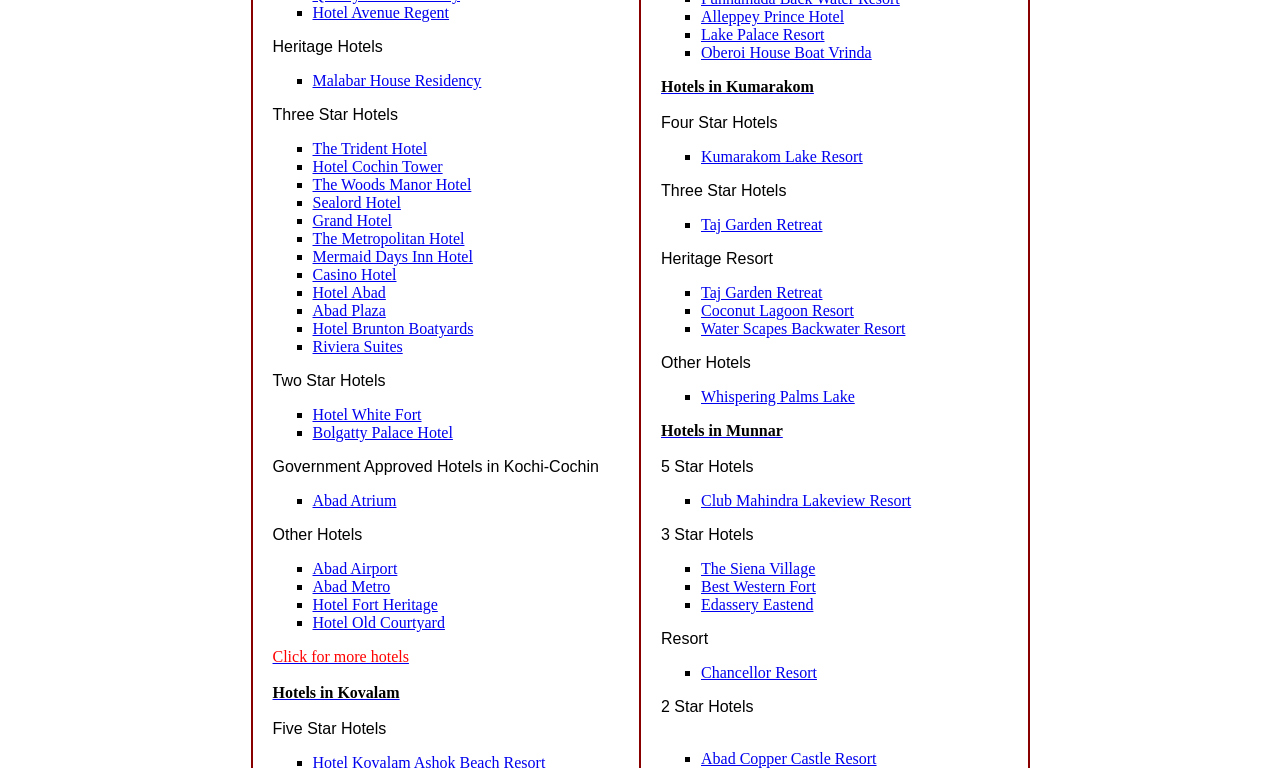How many three-star hotels are listed on this webpage?
Examine the screenshot and reply with a single word or phrase.

Multiple